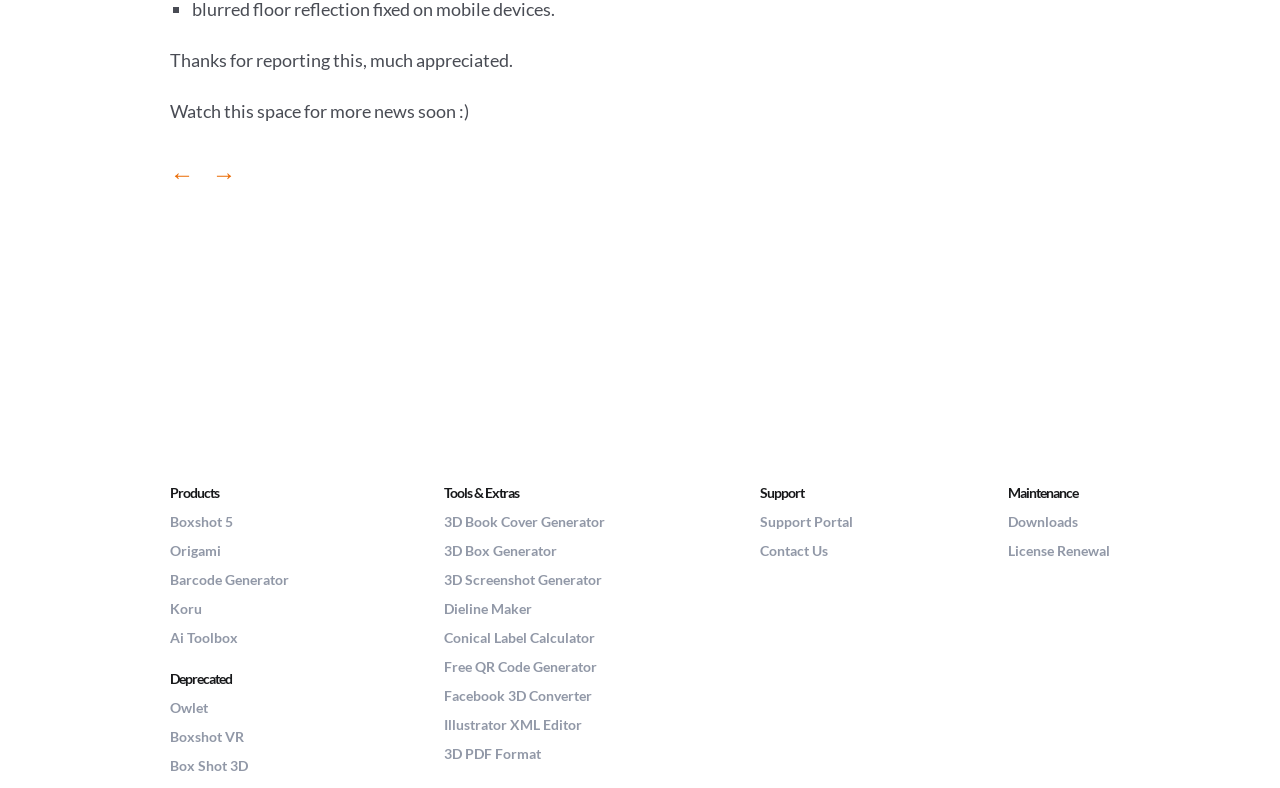Using the element description provided, determine the bounding box coordinates in the format (top-left x, top-left y, bottom-right x, bottom-right y). Ensure that all values are floating point numbers between 0 and 1. Element description: Ai Toolbox

[0.133, 0.798, 0.186, 0.82]